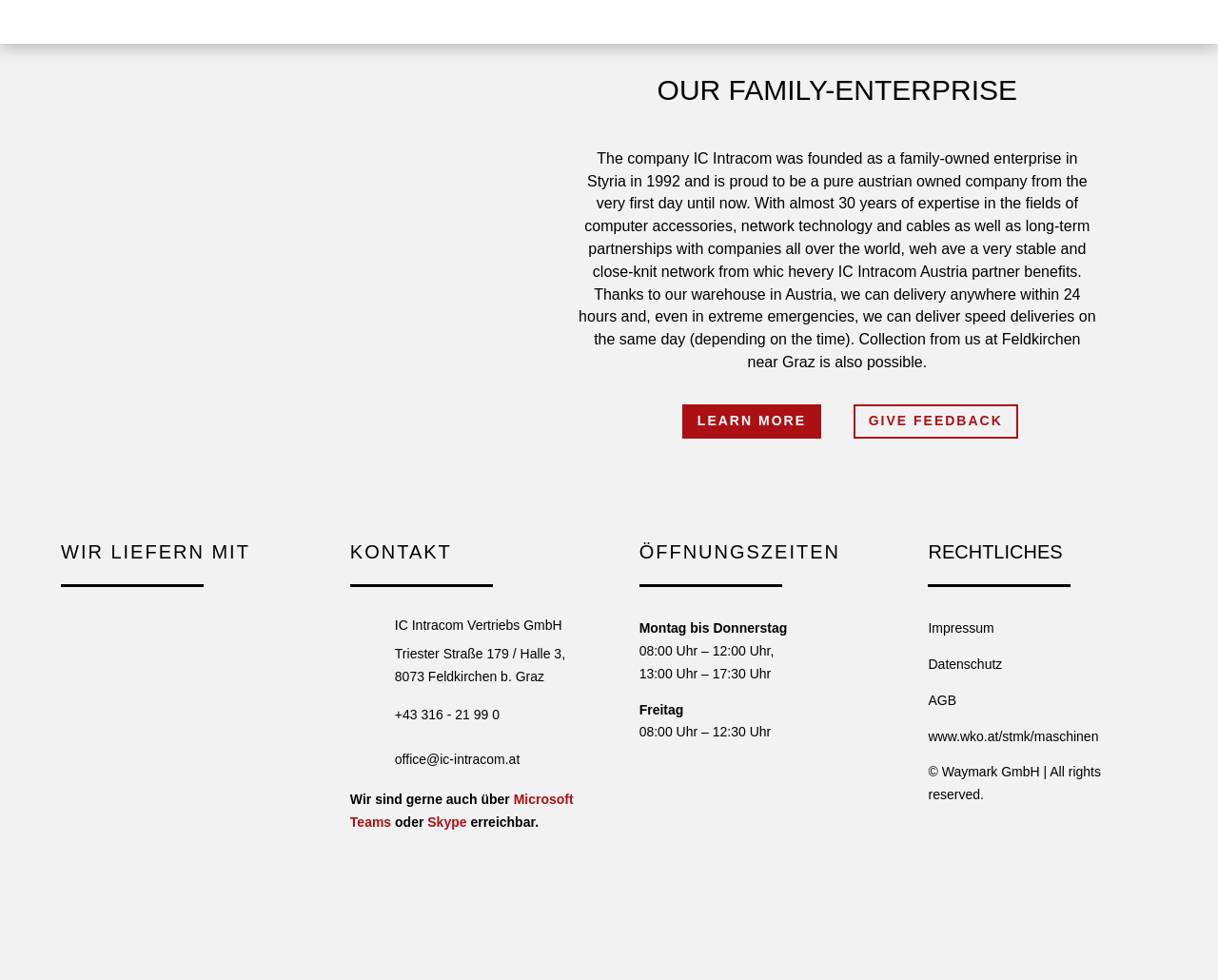Locate the bounding box coordinates of the element that should be clicked to execute the following instruction: "Call the office".

[0.324, 0.722, 0.41, 0.738]